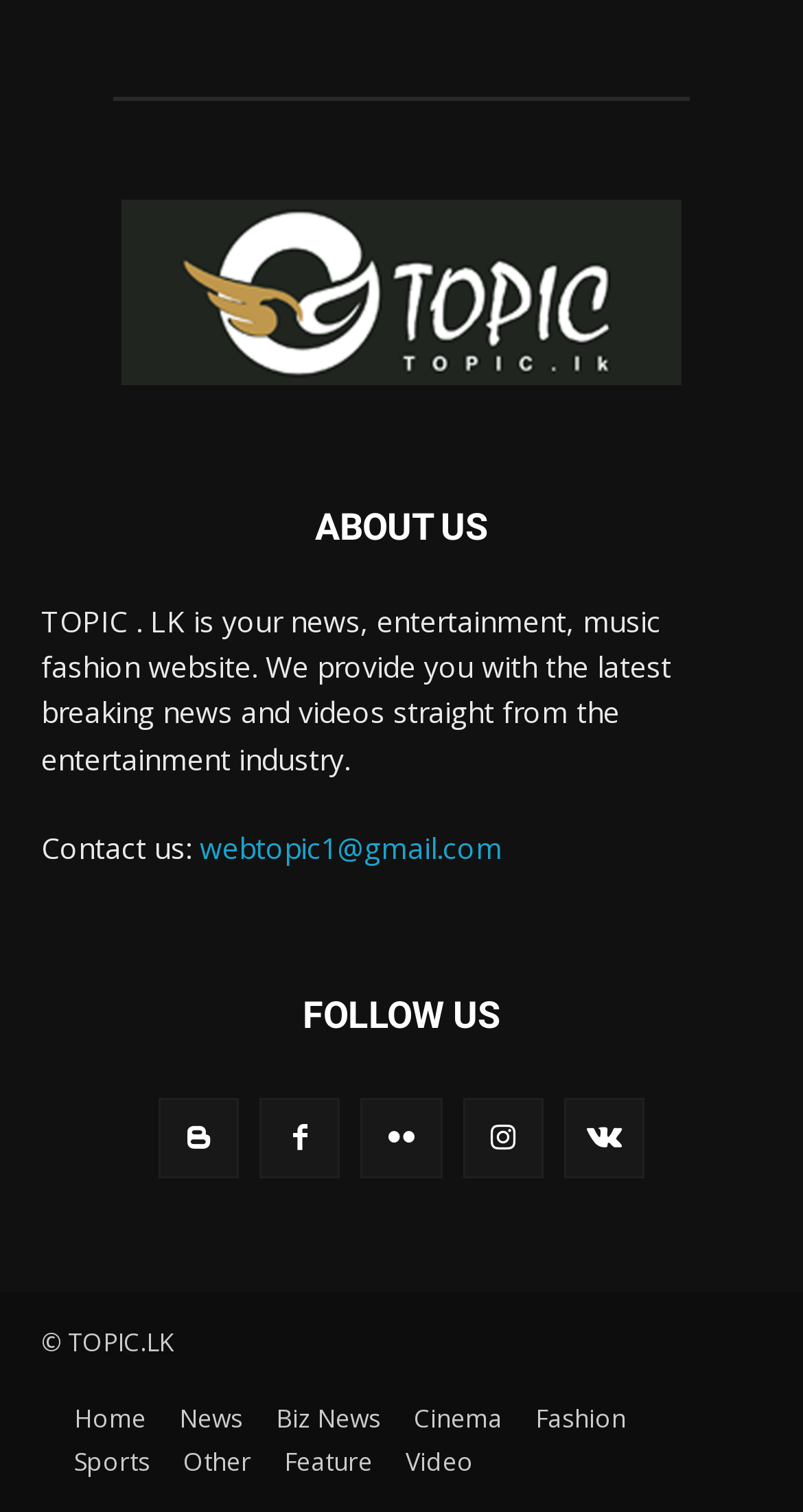What is the purpose of the website?
Give a detailed explanation using the information visible in the image.

The purpose of the website can be inferred from the static text at the top of the webpage, which describes the website as 'your news, entertainment, music fashion website' that provides 'the latest breaking news and videos straight from the entertainment industry'.